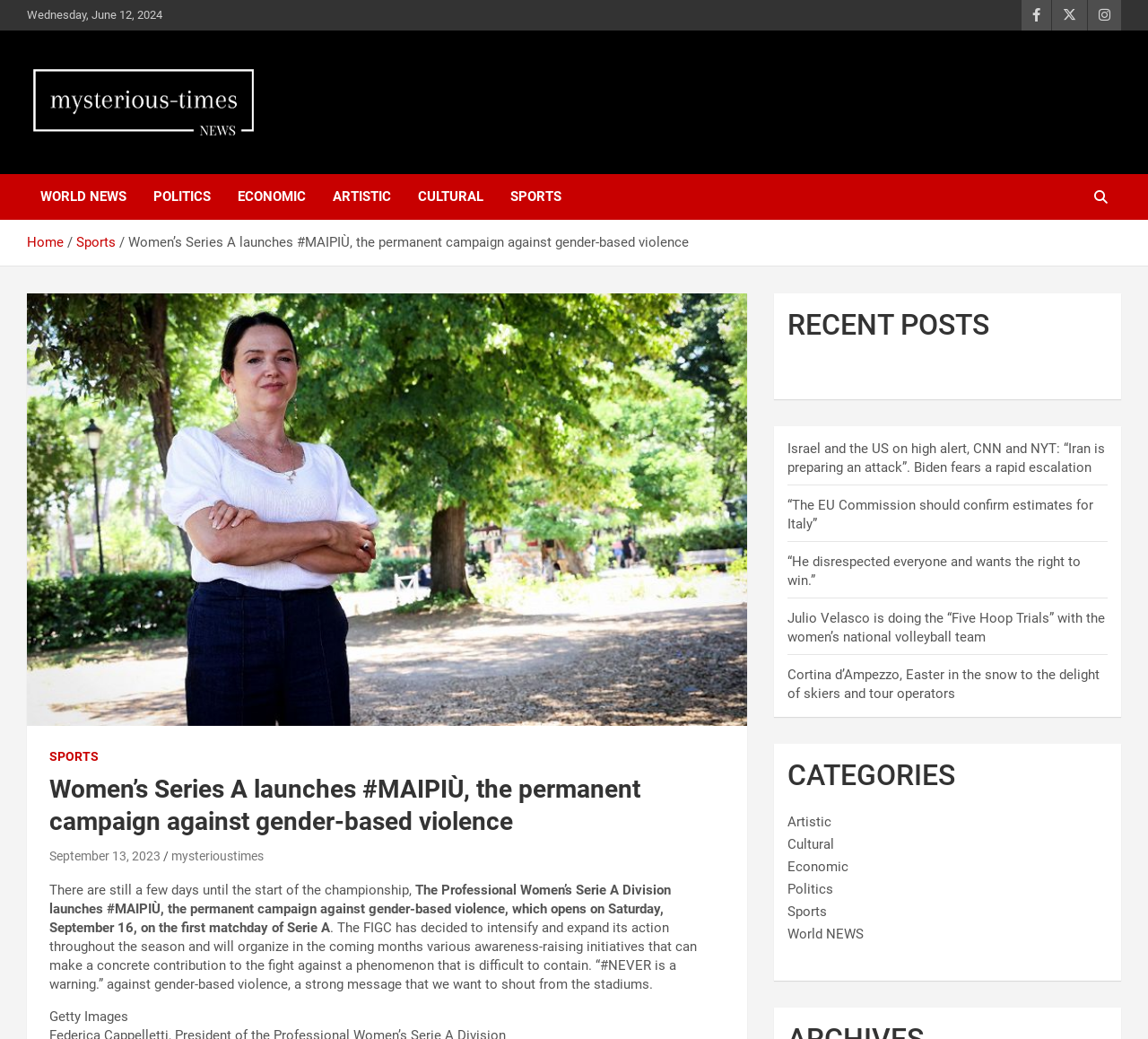Please answer the following question using a single word or phrase: 
What are the categories listed on the webpage?

Artistic, Cultural, Economic, Politics, Sports, World NEWS